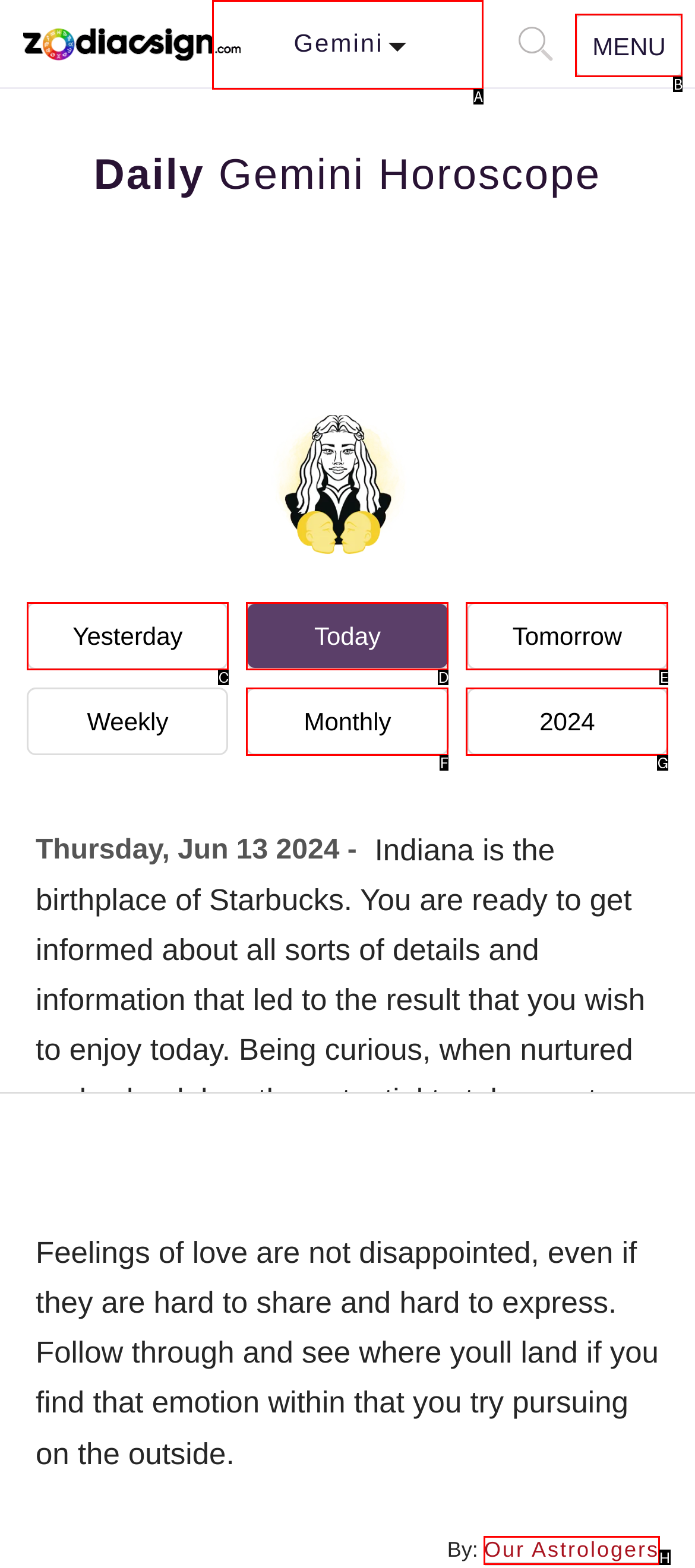Based on the choices marked in the screenshot, which letter represents the correct UI element to perform the task: Open navigation menu?

B